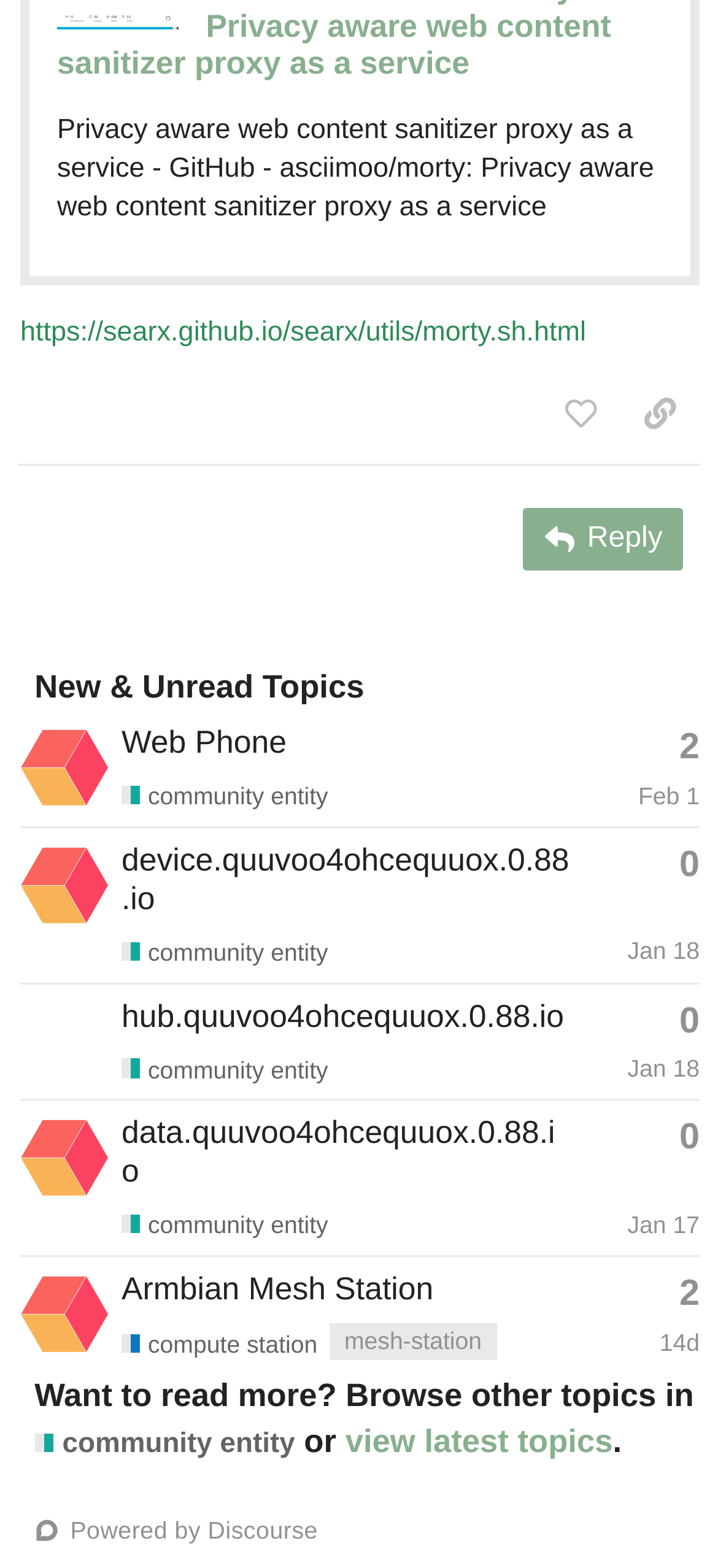Please find the bounding box for the following UI element description. Provide the coordinates in (top-left x, top-left y, bottom-right x, bottom-right y) format, with values between 0 and 1: Powered by Discourse

[0.026, 0.96, 0.47, 0.994]